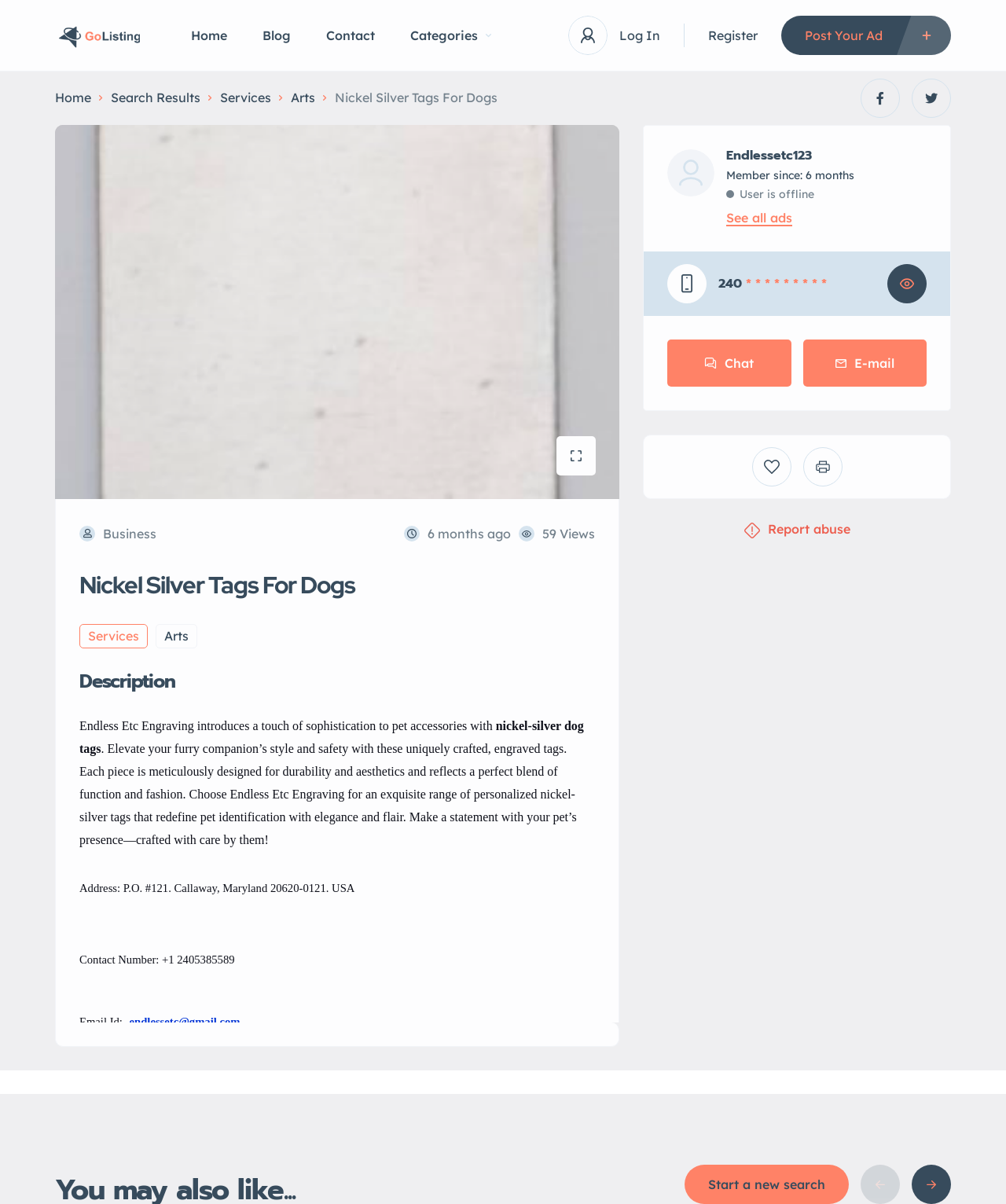Locate the bounding box coordinates of the element to click to perform the following action: 'Contact the seller'. The coordinates should be given as four float values between 0 and 1, in the form of [left, top, right, bottom].

[0.663, 0.282, 0.786, 0.321]